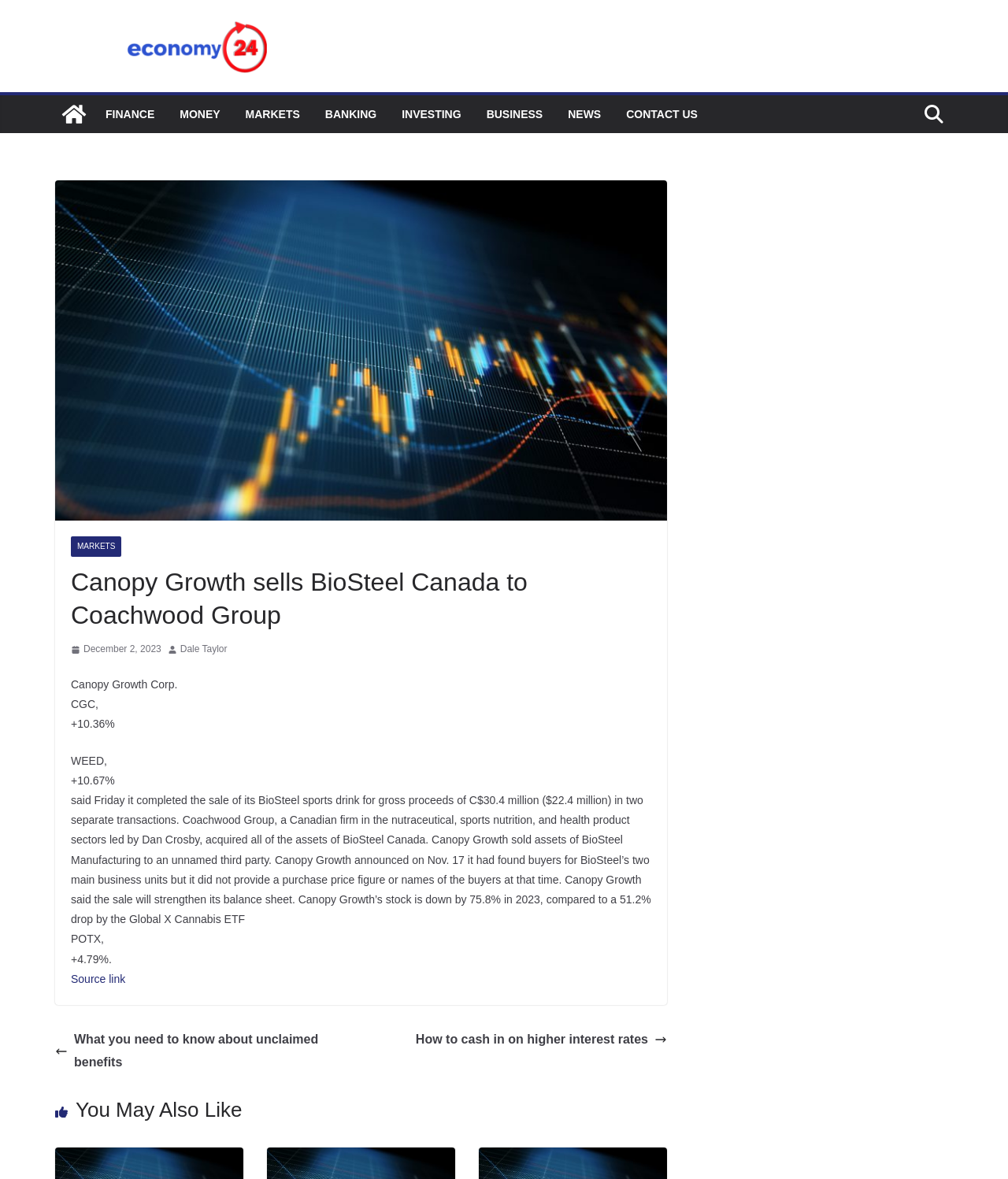Please indicate the bounding box coordinates for the clickable area to complete the following task: "Click on the Economy24 link". The coordinates should be specified as four float numbers between 0 and 1, i.e., [left, top, right, bottom].

[0.055, 0.016, 0.322, 0.062]